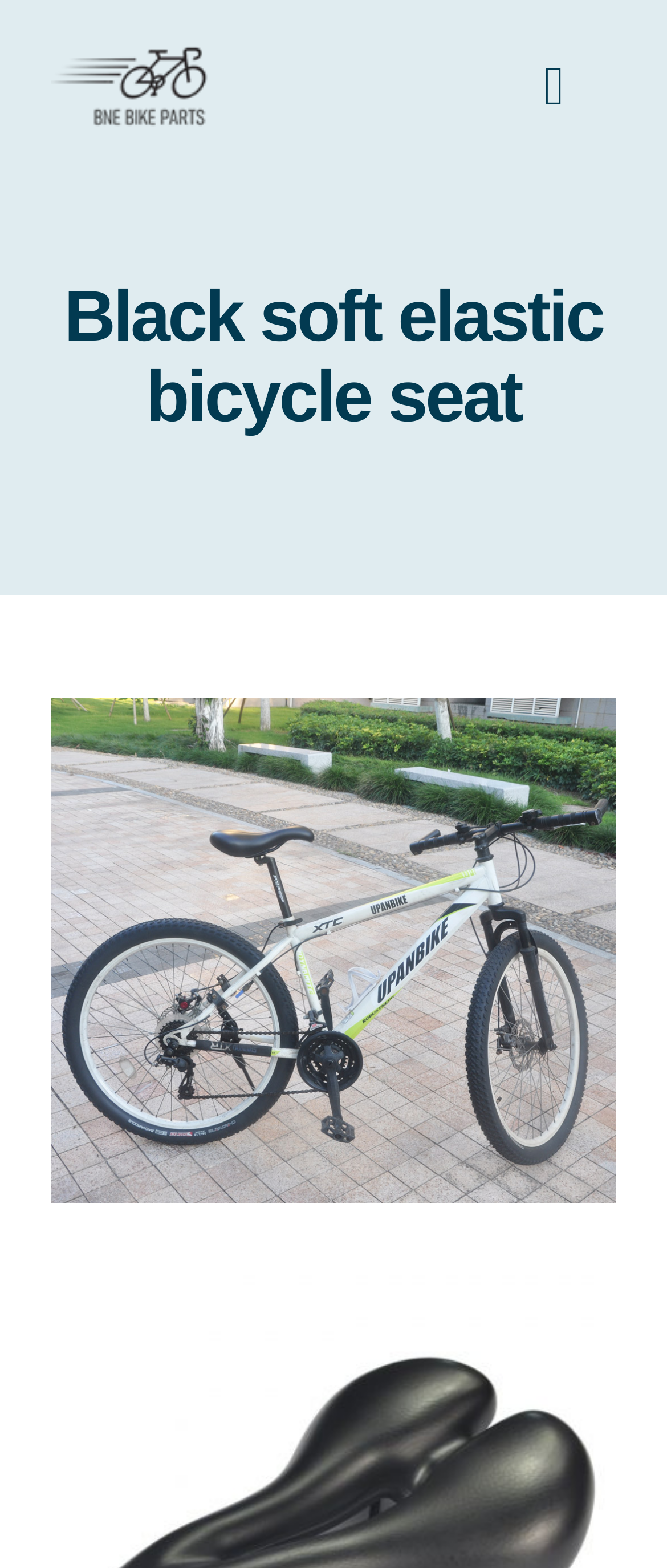Provide the bounding box coordinates for the UI element that is described by this text: "aria-label="Bicycle-logo-60"". The coordinates should be in the form of four float numbers between 0 and 1: [left, top, right, bottom].

[0.077, 0.021, 0.318, 0.045]